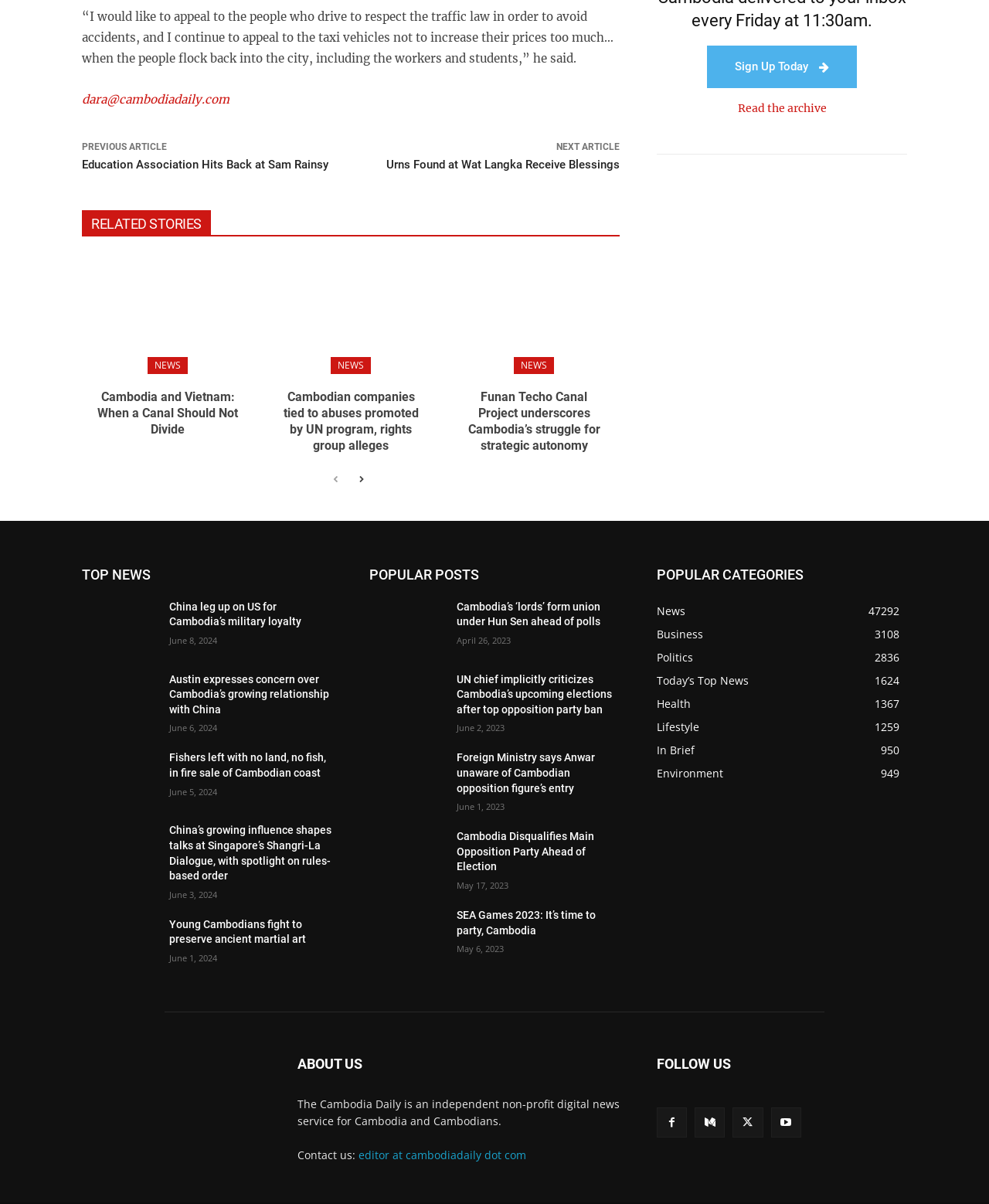How many news categories are listed on this webpage? Look at the image and give a one-word or short phrase answer.

3